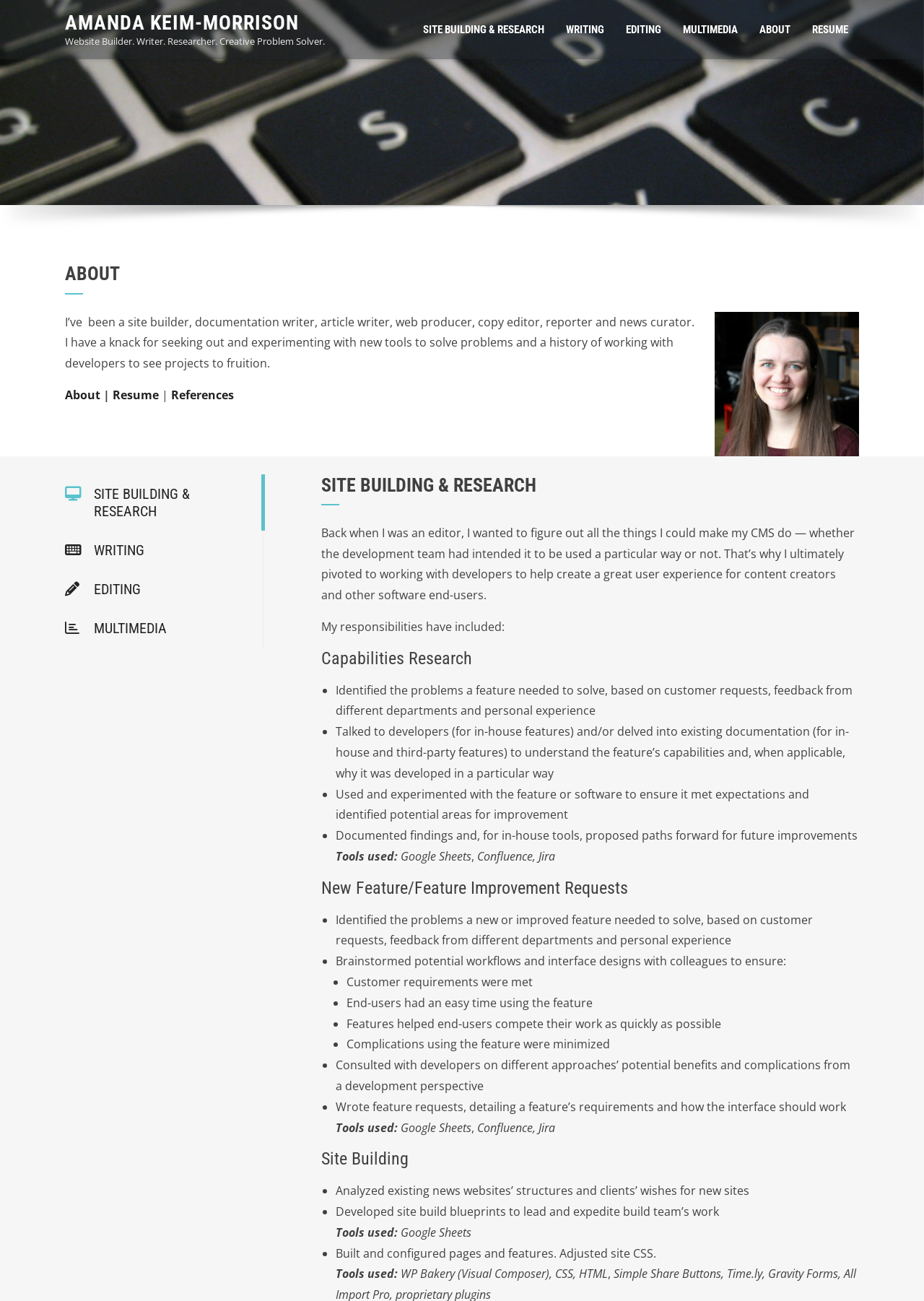Please predict the bounding box coordinates (top-left x, top-left y, bottom-right x, bottom-right y) for the UI element in the screenshot that fits the description: Site Building & Research

[0.102, 0.364, 0.261, 0.408]